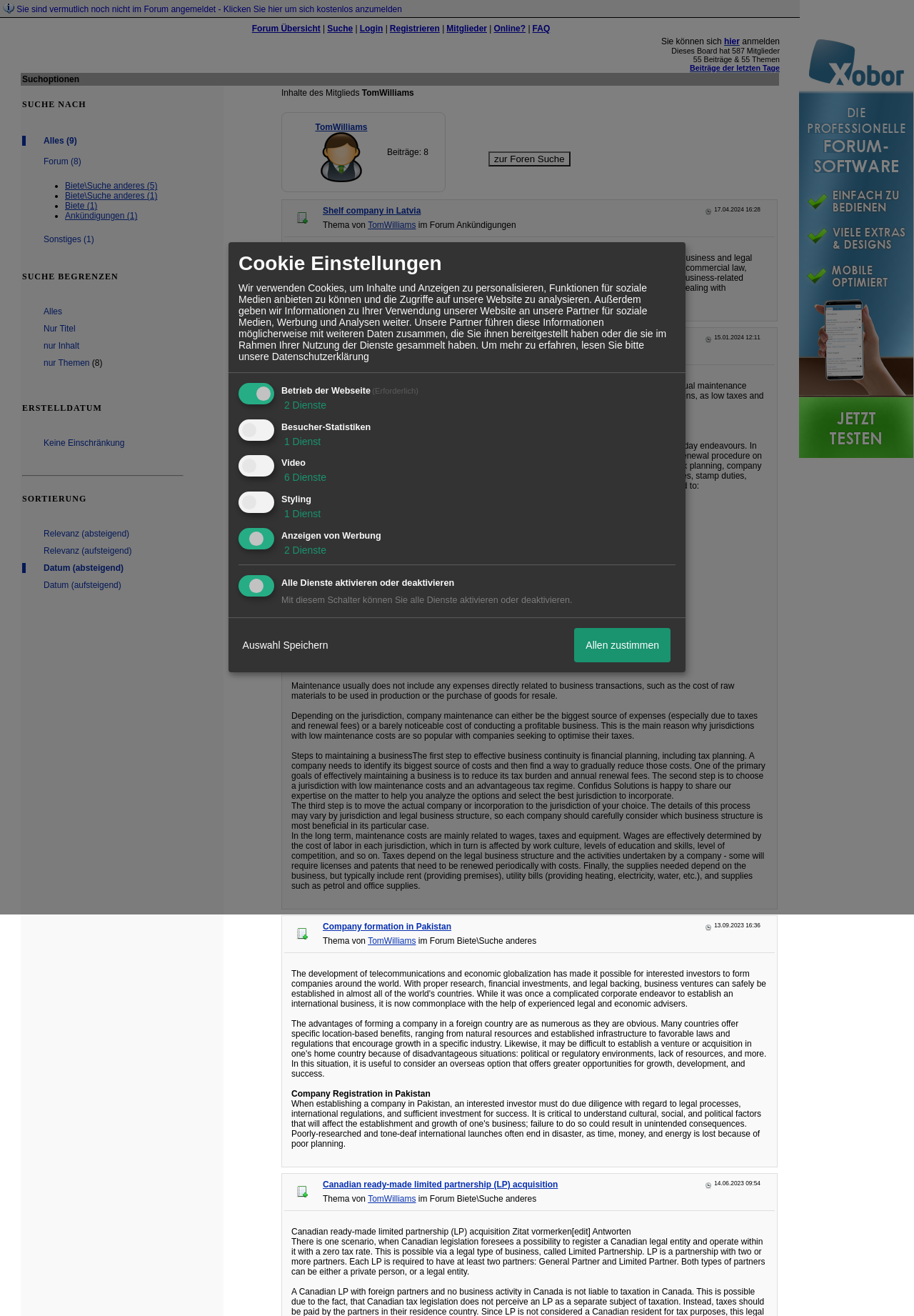Please find the bounding box coordinates of the clickable region needed to complete the following instruction: "view the thread by TomWilliams". The bounding box coordinates must consist of four float numbers between 0 and 1, i.e., [left, top, right, bottom].

[0.353, 0.156, 0.46, 0.164]